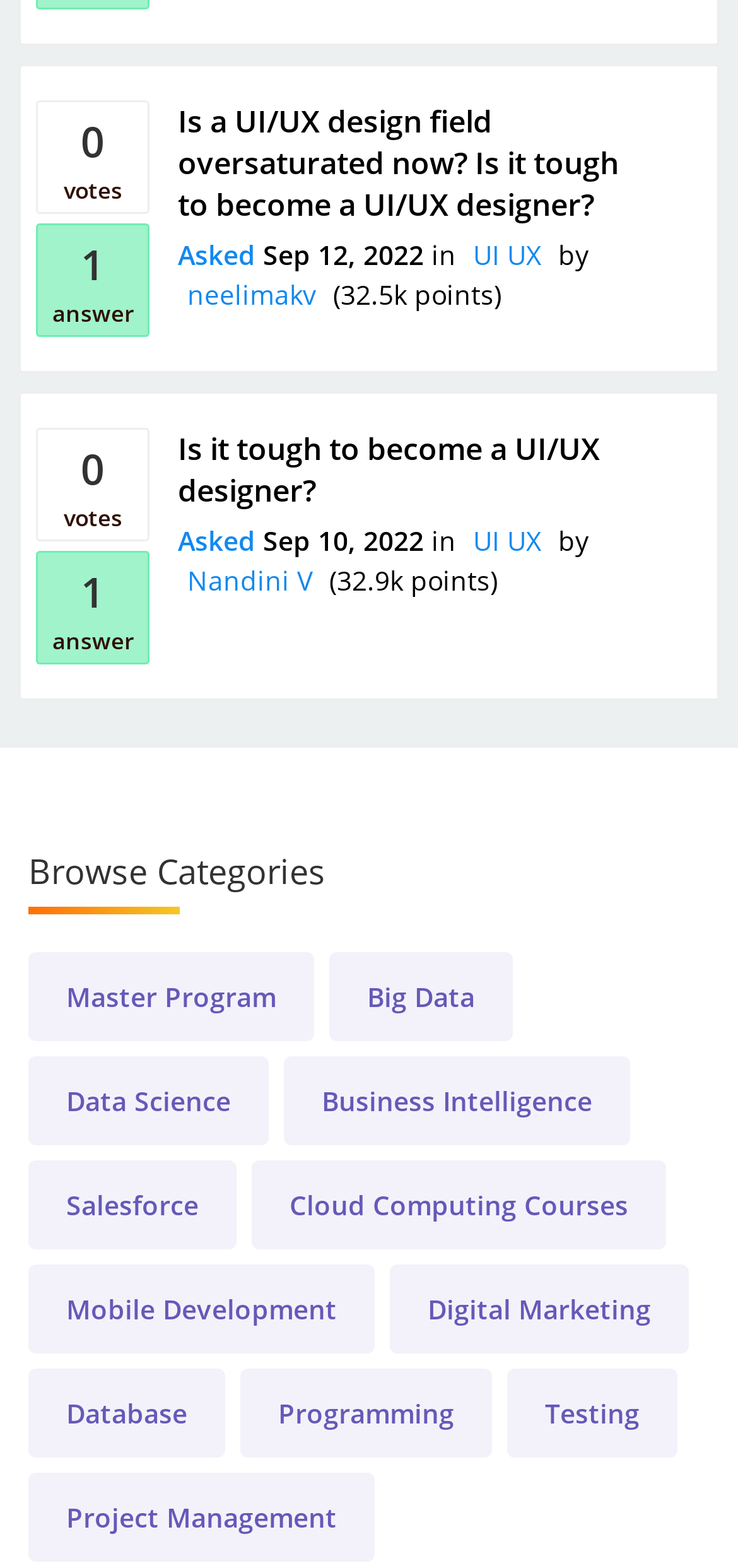Find the bounding box coordinates of the area to click in order to follow the instruction: "Browse the business category".

None